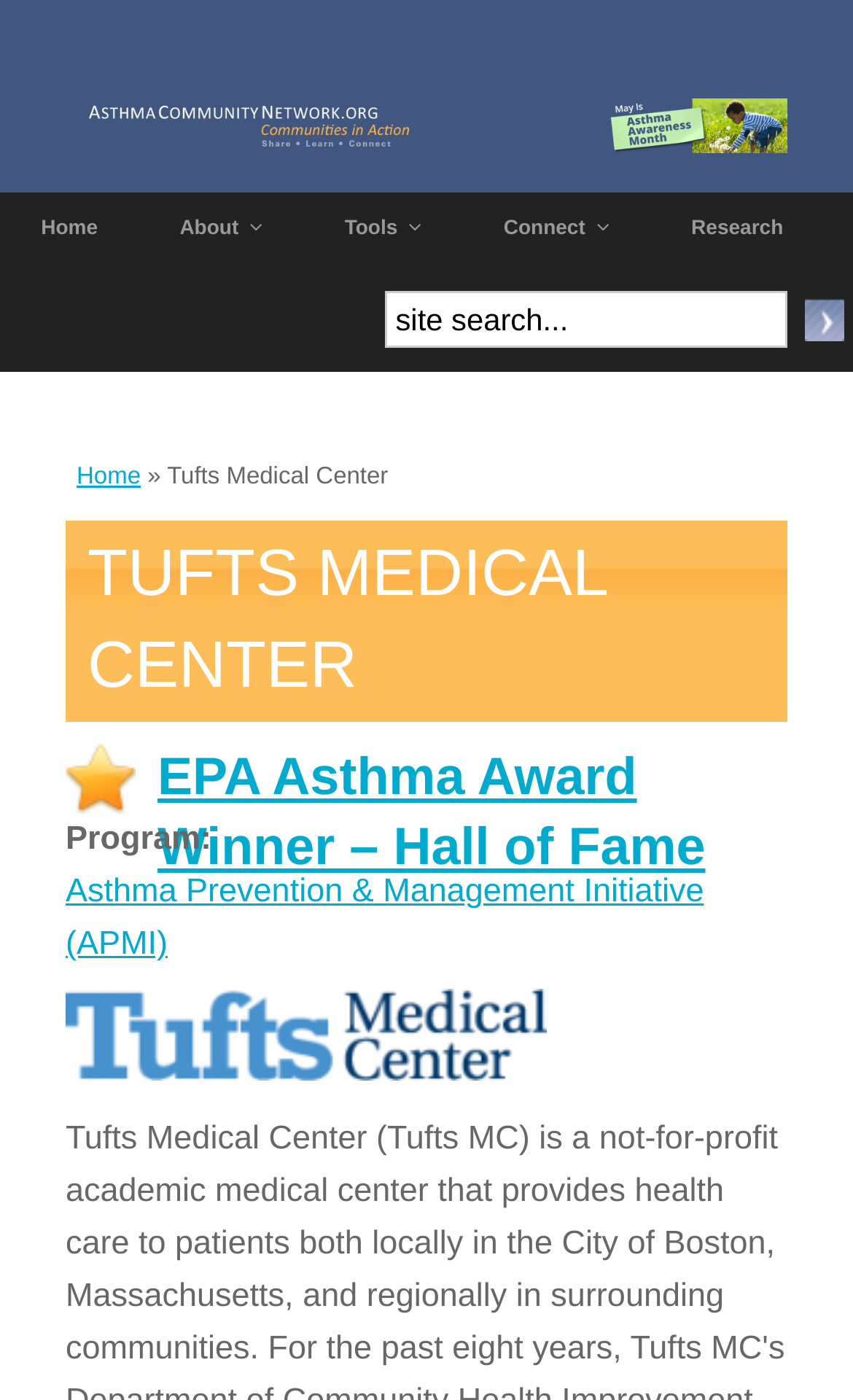Highlight the bounding box coordinates of the element that should be clicked to carry out the following instruction: "search for something". The coordinates must be given as four float numbers ranging from 0 to 1, i.e., [left, top, right, bottom].

[0.451, 0.208, 0.923, 0.249]